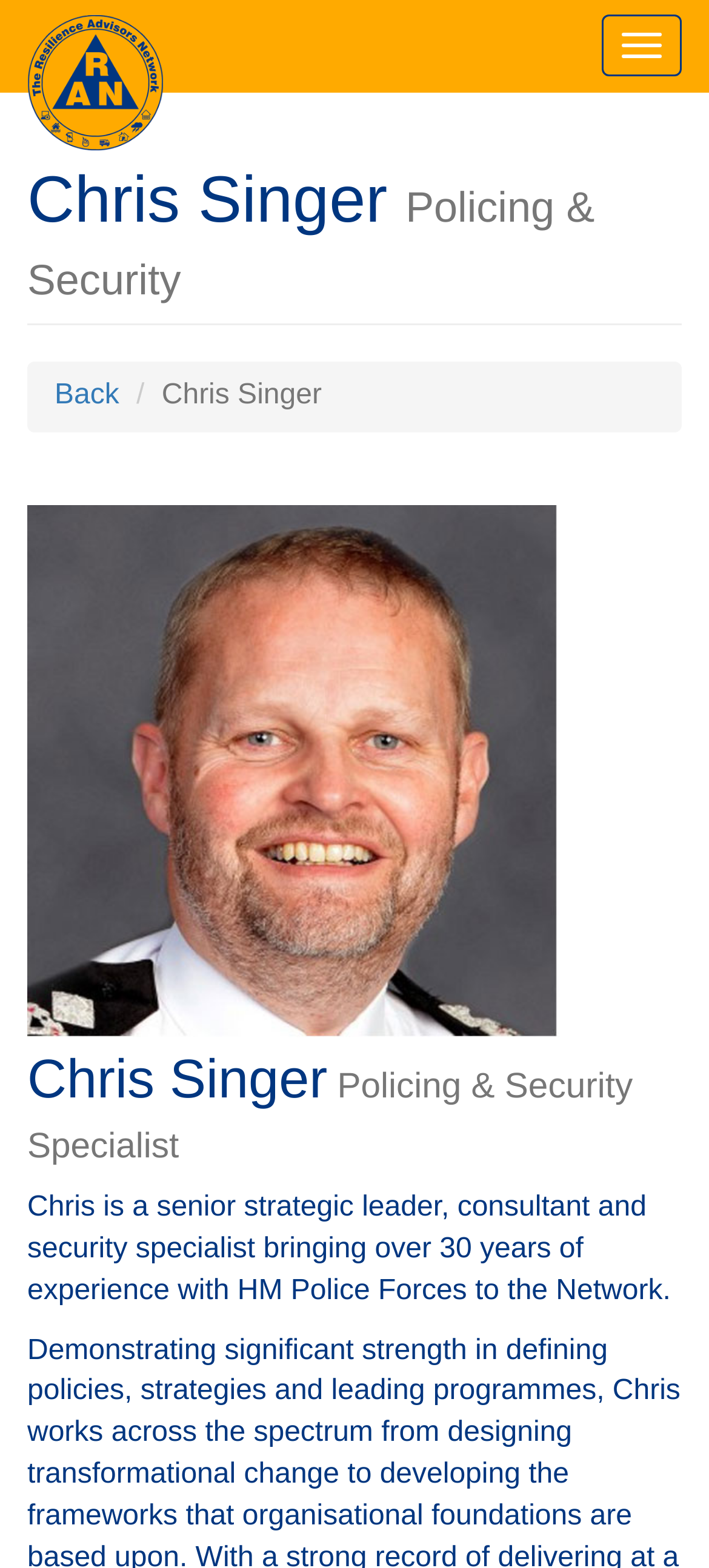Offer a comprehensive description of the webpage’s content and structure.

The webpage is about Chris Singer, a policing and security specialist, and his work with the Resilience Advisors Network. At the top right corner, there is a button to toggle navigation. On the top left, there is a link to the "Home" page, accompanied by a small image. 

Below the navigation section, a prominent heading announces "Chris Singer Policing & Security". Further down, a link to go "Back" is positioned. 

The main content of the page is dedicated to Chris Singer's profile. A large heading introduces him as a senior strategic leader, consultant, and security specialist with over 30 years of experience in HM Police Forces. This heading is accompanied by a large image of Chris Singer, taking up most of the width of the page. 

Below the heading and image, a paragraph of text provides more information about Chris Singer's background and expertise.